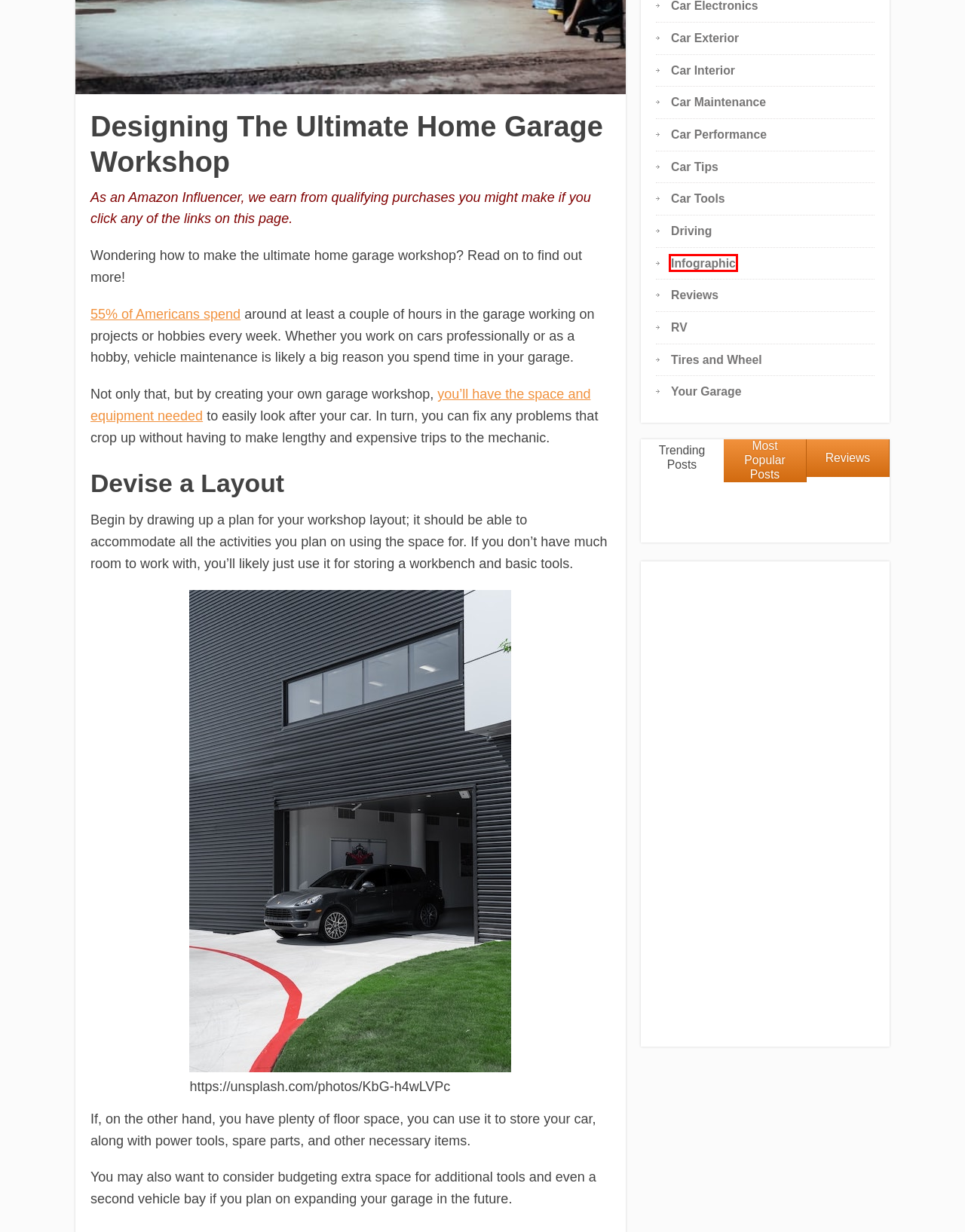You have a screenshot of a webpage with a red bounding box highlighting a UI element. Your task is to select the best webpage description that corresponds to the new webpage after clicking the element. Here are the descriptions:
A. Driving Archives - Innovate Car
B. Car Tips Archives - Innovate Car
C. Best Tools and Equipment for Cars, Trucks & SUVs: Tips And Reviews
D. Infographic Archives - Innovate Car
E. Tires and Wheel Archives - Innovate Car
F. Car Interior Accessories Tips And Reviews: All You Need To Know
G. How to Choose the Best Storage Solutions for Unused Vehicles - Innovate Car
H. Your Garage Archives - Innovate Car

D